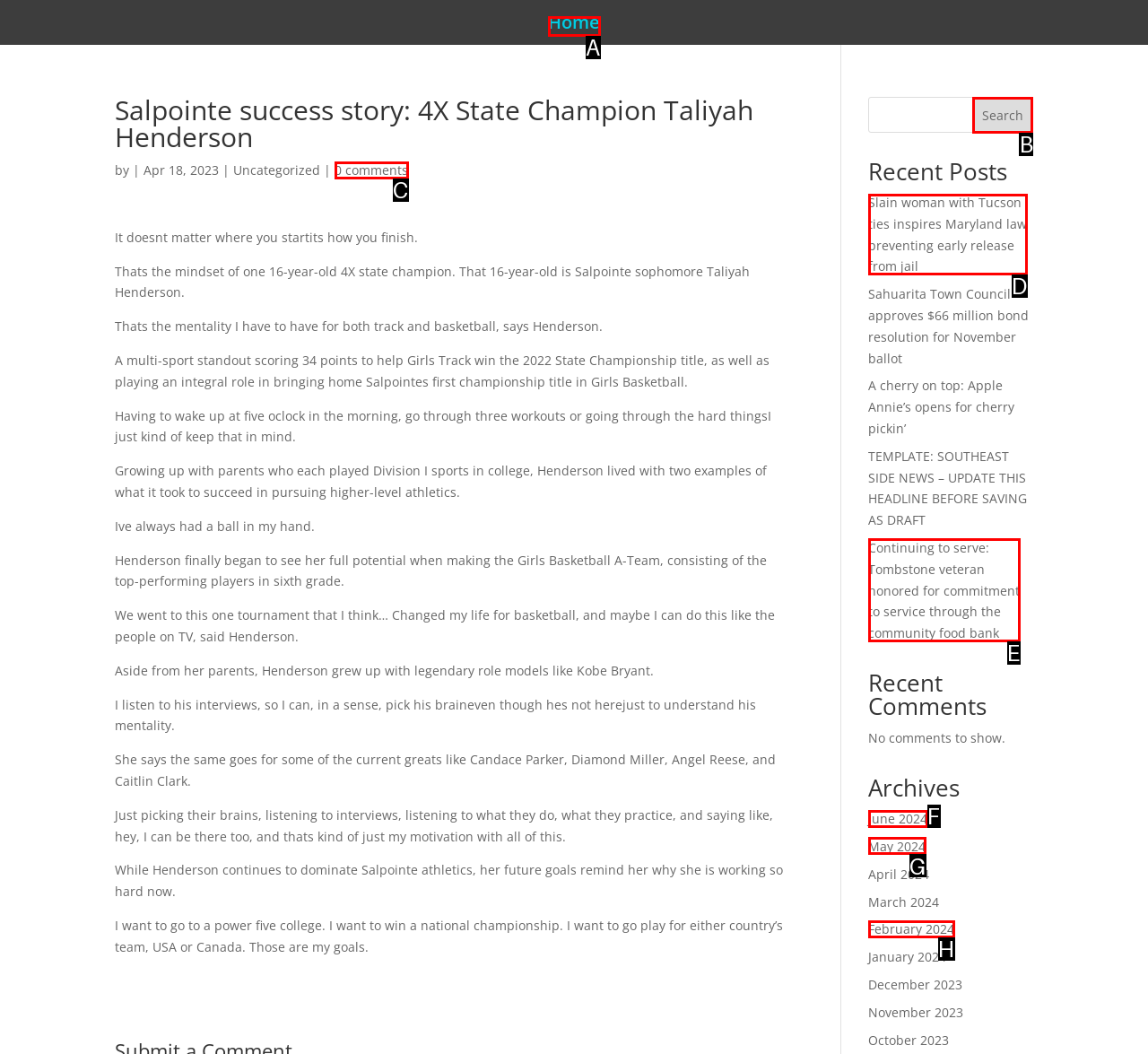Identify the HTML element that matches the description: Home
Respond with the letter of the correct option.

A